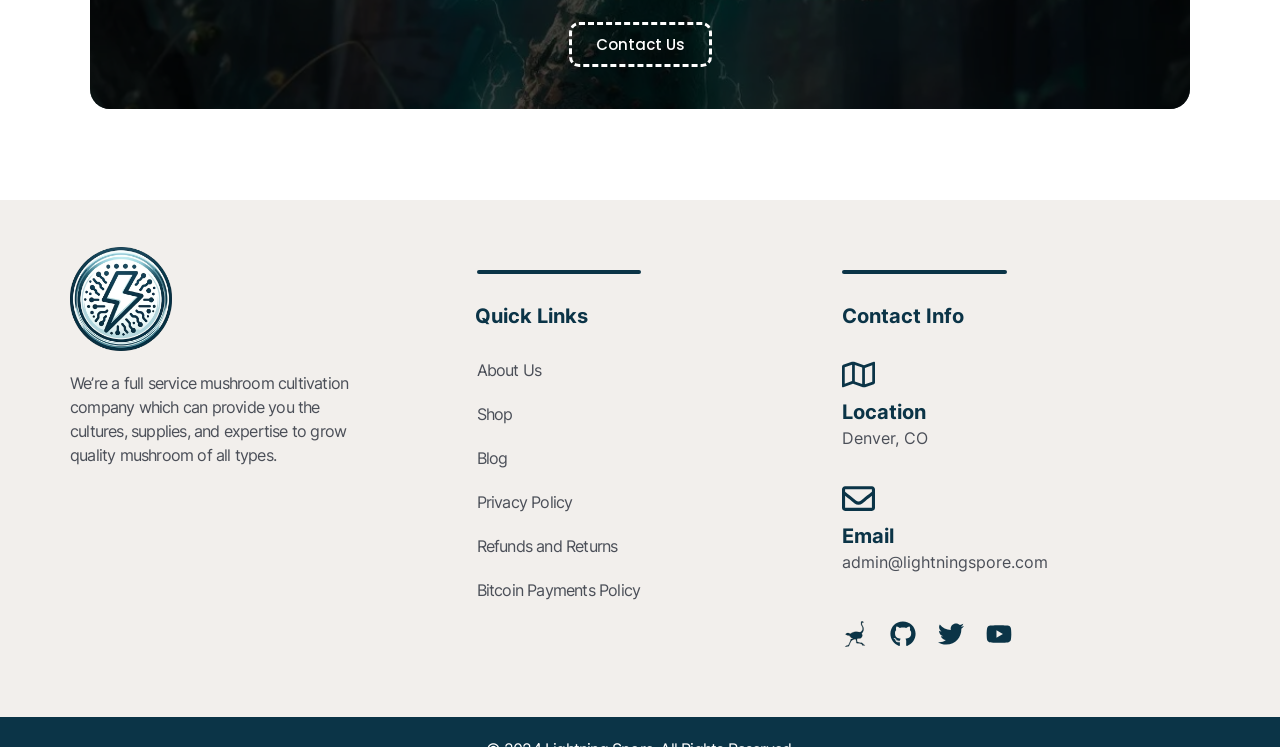How many social media links are present on the webpage?
Look at the image and provide a short answer using one word or a phrase.

4